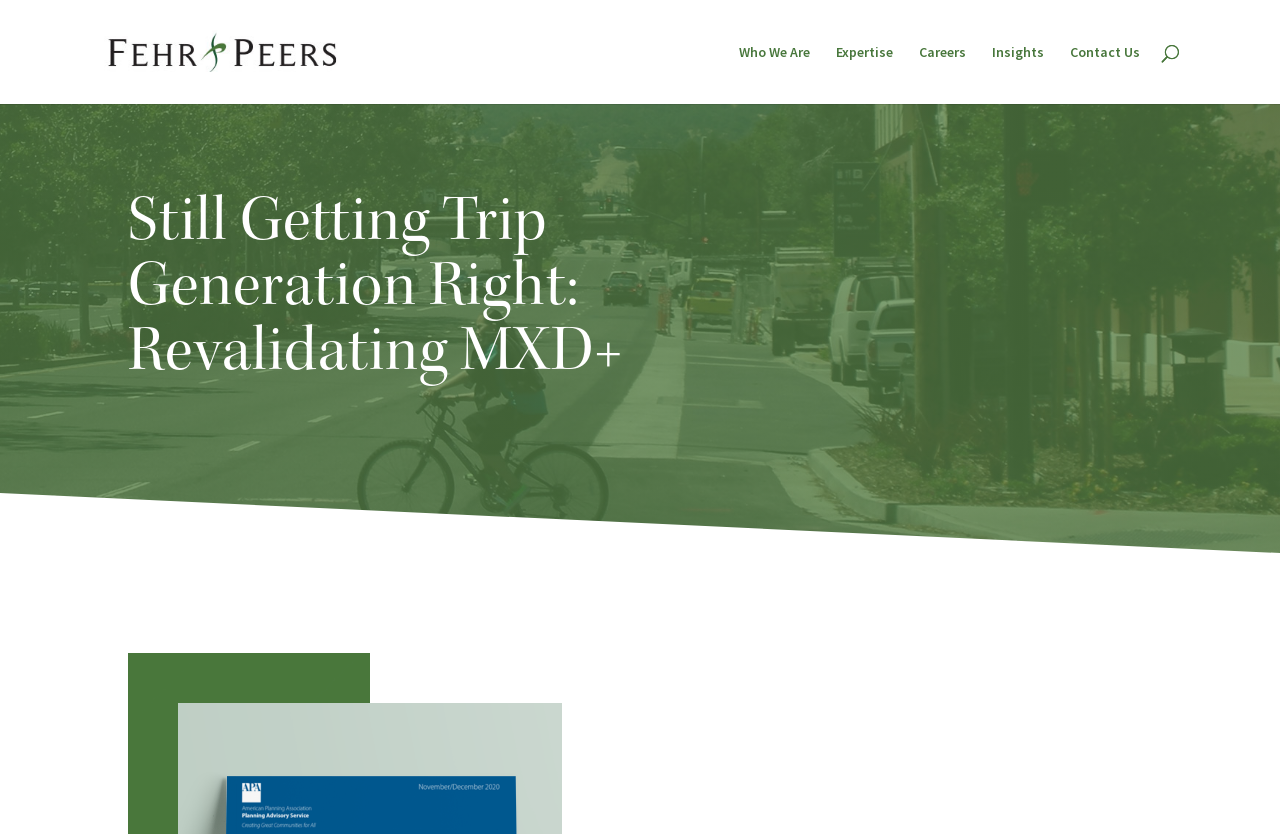Extract the bounding box coordinates for the described element: "Expertise". The coordinates should be represented as four float numbers between 0 and 1: [left, top, right, bottom].

[0.653, 0.054, 0.698, 0.125]